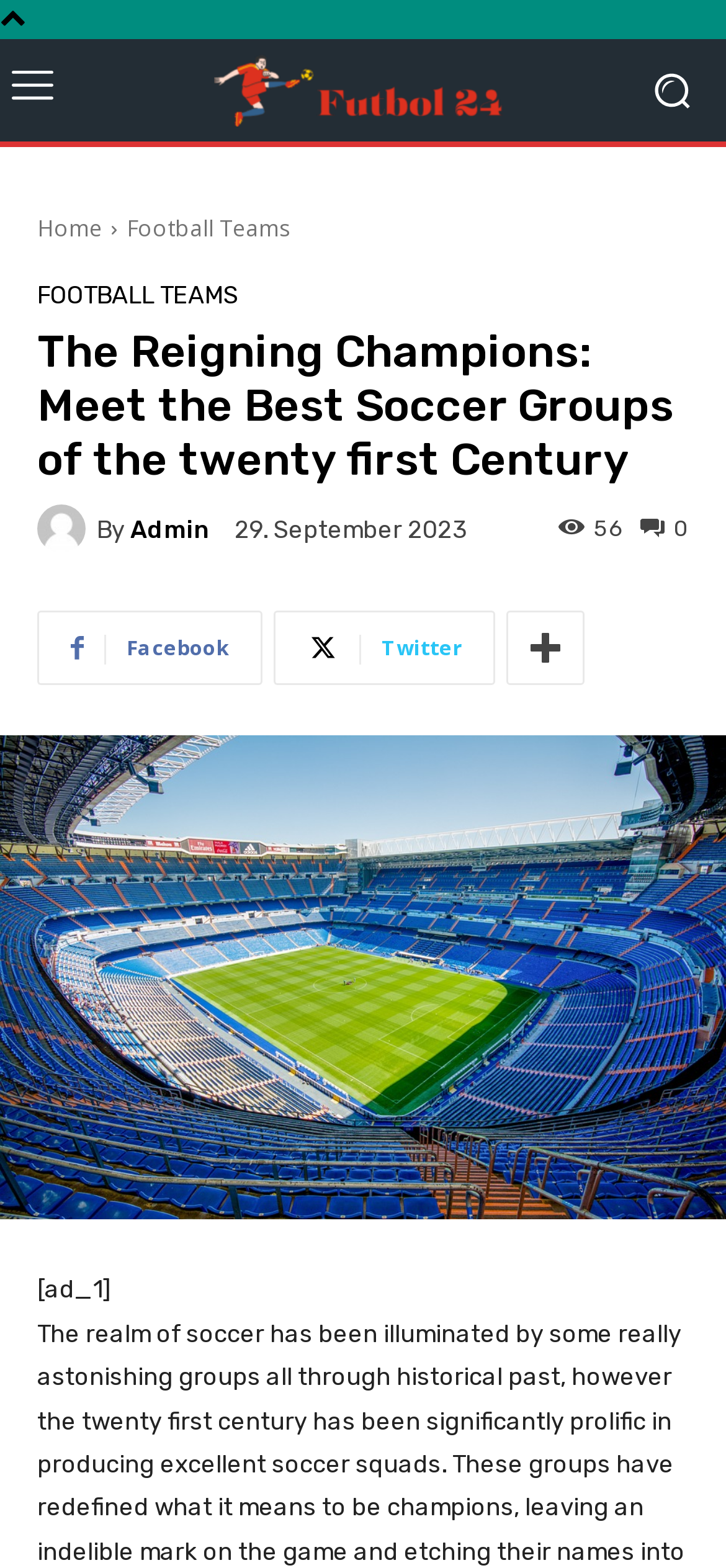Given the element description Facebook, predict the bounding box coordinates for the UI element in the webpage screenshot. The format should be (top-left x, top-left y, bottom-right x, bottom-right y), and the values should be between 0 and 1.

[0.051, 0.39, 0.362, 0.437]